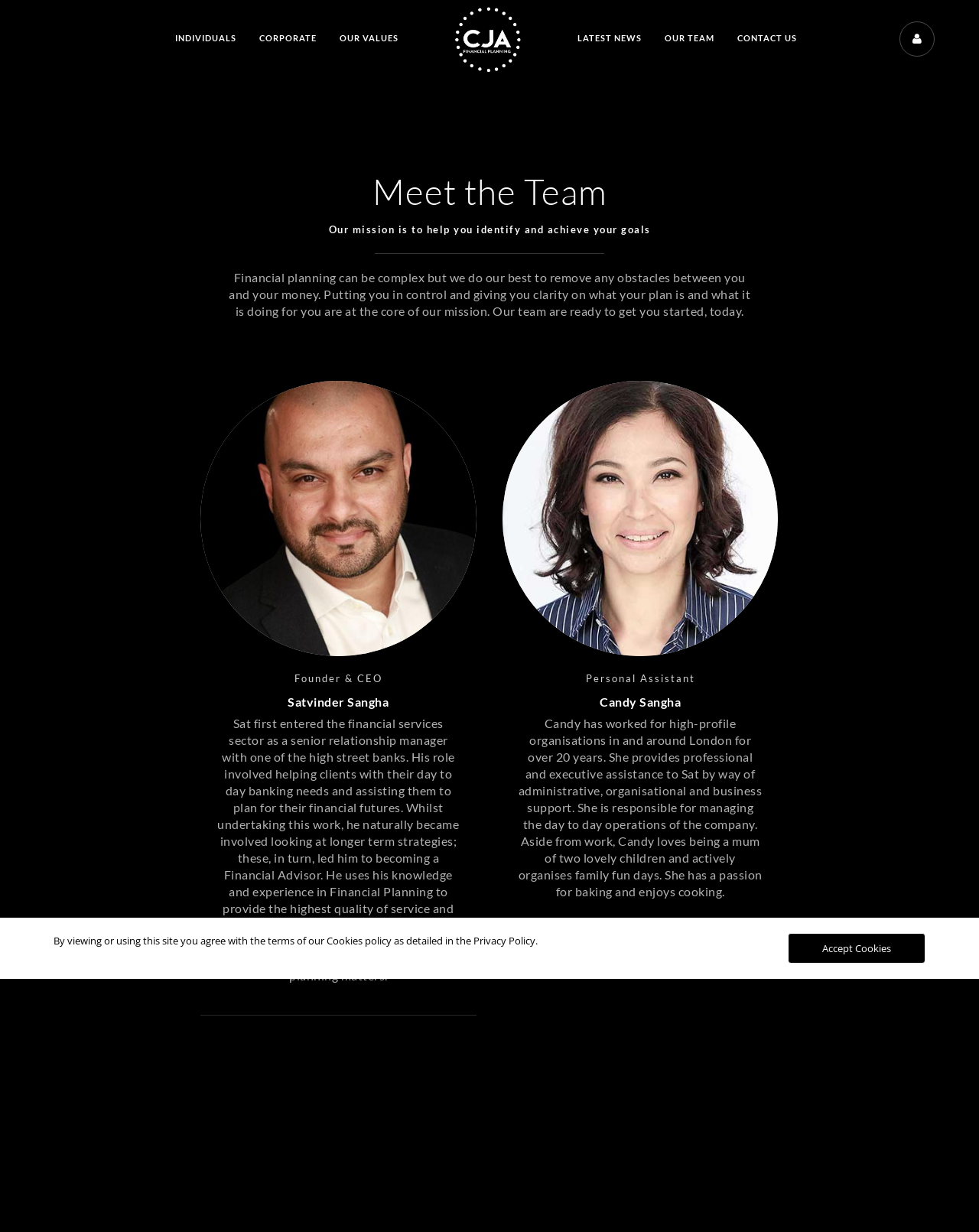Pinpoint the bounding box coordinates of the element you need to click to execute the following instruction: "Click the 'Home' link". The bounding box should be represented by four float numbers between 0 and 1, in the format [left, top, right, bottom].

None